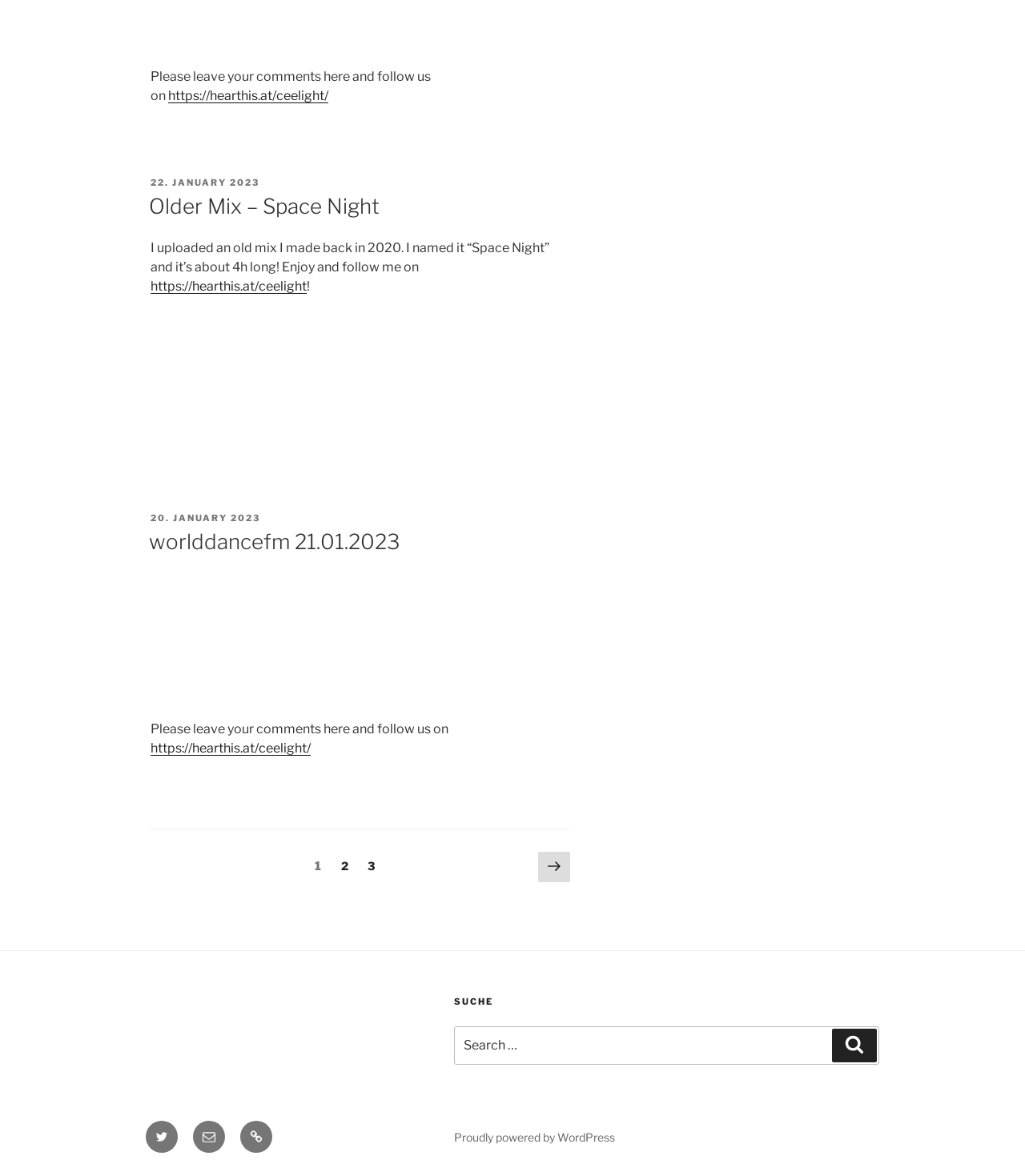Identify the bounding box coordinates of the region that needs to be clicked to carry out this instruction: "Go to page 2". Provide these coordinates as four float numbers ranging from 0 to 1, i.e., [left, top, right, bottom].

[0.325, 0.724, 0.348, 0.748]